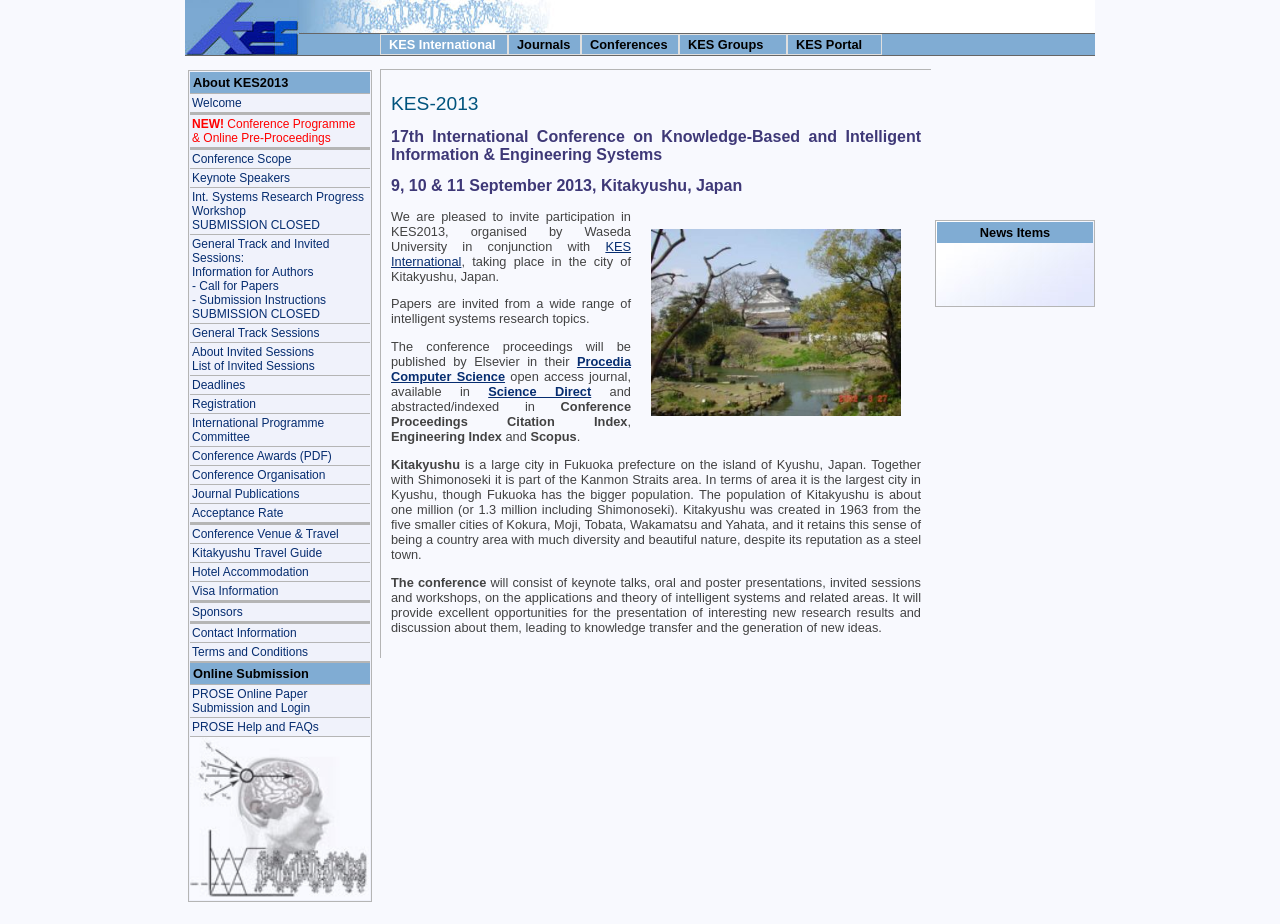What is the logo of KES International?
Your answer should be a single word or phrase derived from the screenshot.

KES Logo